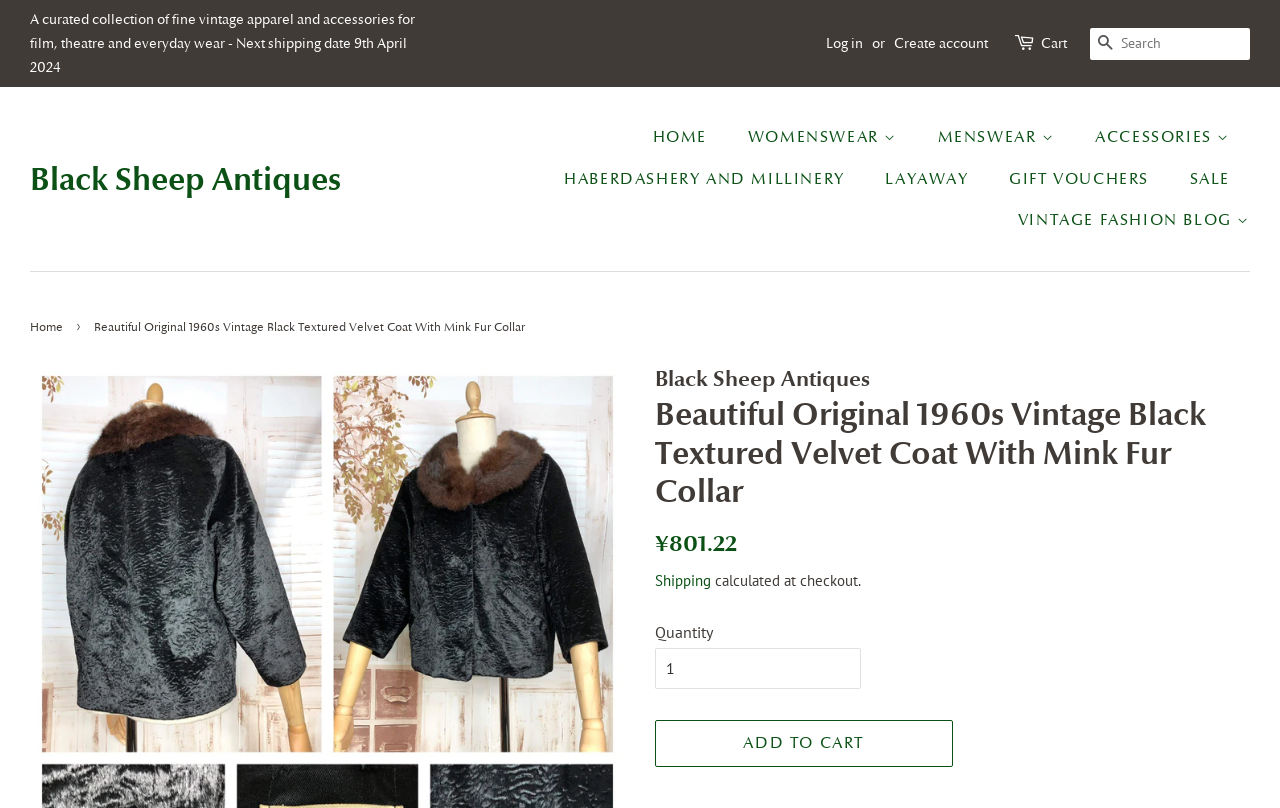From the given element description: "Fashion History and Labels", find the bounding box for the UI element. Provide the coordinates as four float numbers between 0 and 1, in the order [left, top, right, bottom].

[0.742, 0.298, 0.977, 0.344]